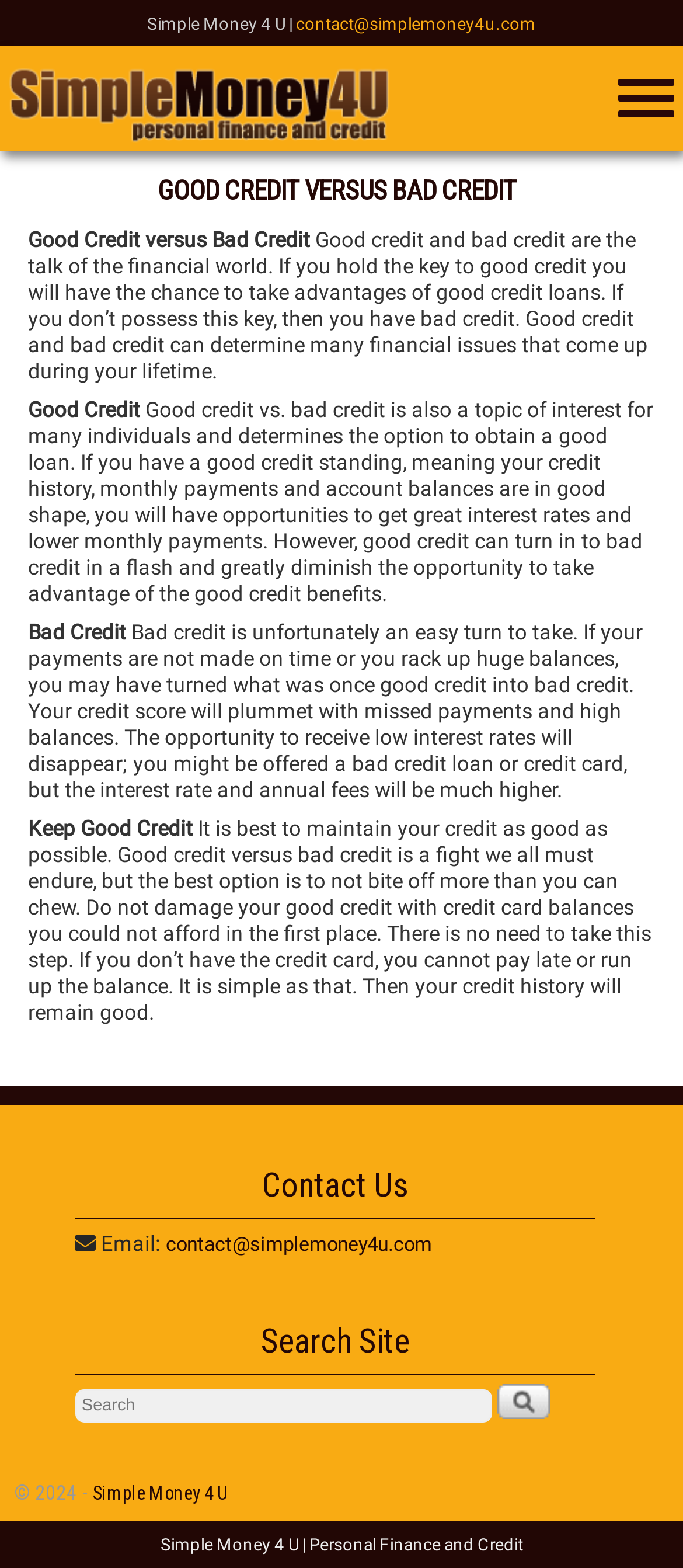Answer the following inquiry with a single word or phrase:
How can I contact the website?

Email: contact@simplemoney4u.com